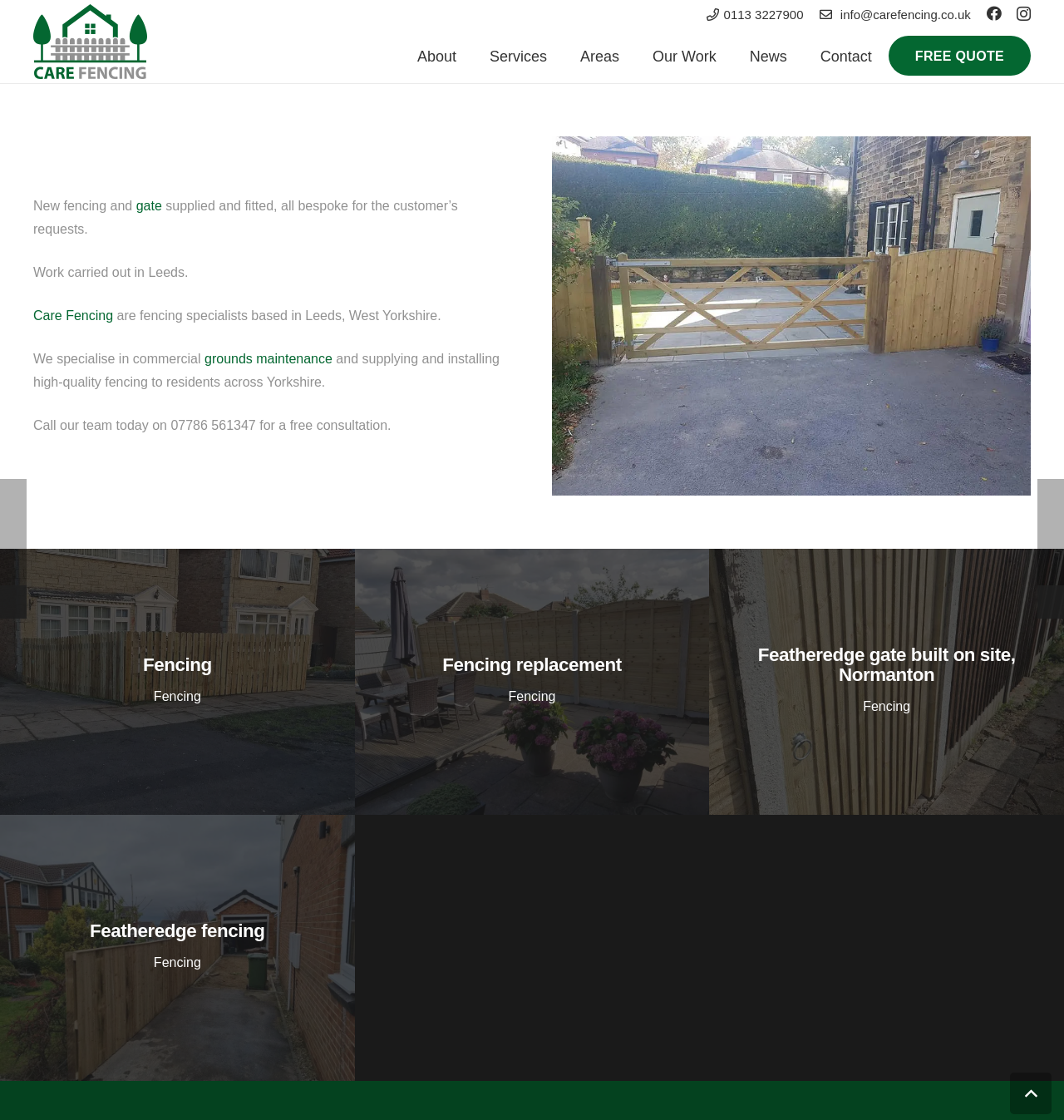Can you identify the bounding box coordinates of the clickable region needed to carry out this instruction: 'Get a free quote'? The coordinates should be four float numbers within the range of 0 to 1, stated as [left, top, right, bottom].

[0.835, 0.032, 0.969, 0.068]